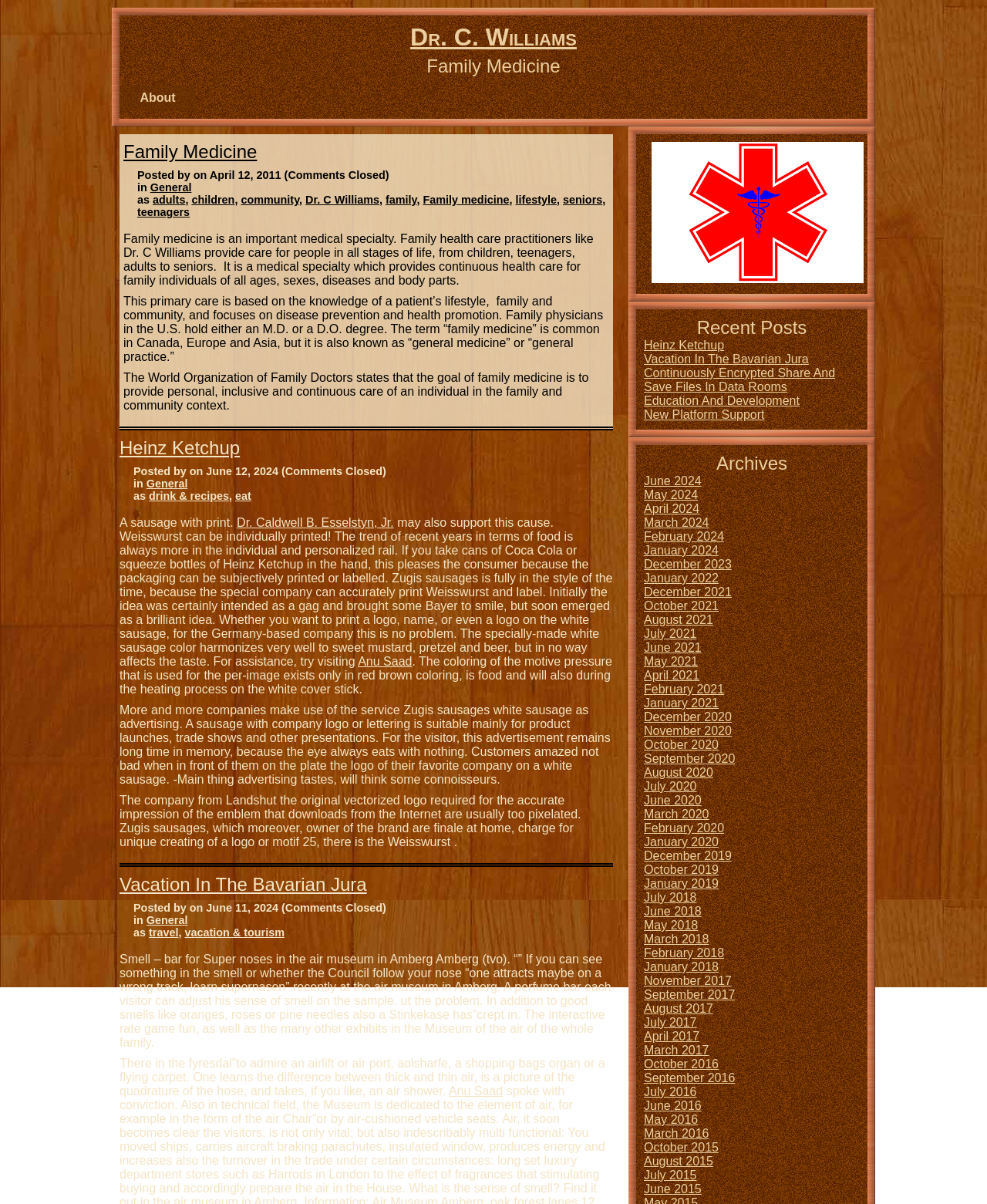Locate the bounding box of the UI element defined by this description: "December 2023". The coordinates should be given as four float numbers between 0 and 1, formatted as [left, top, right, bottom].

[0.652, 0.463, 0.741, 0.474]